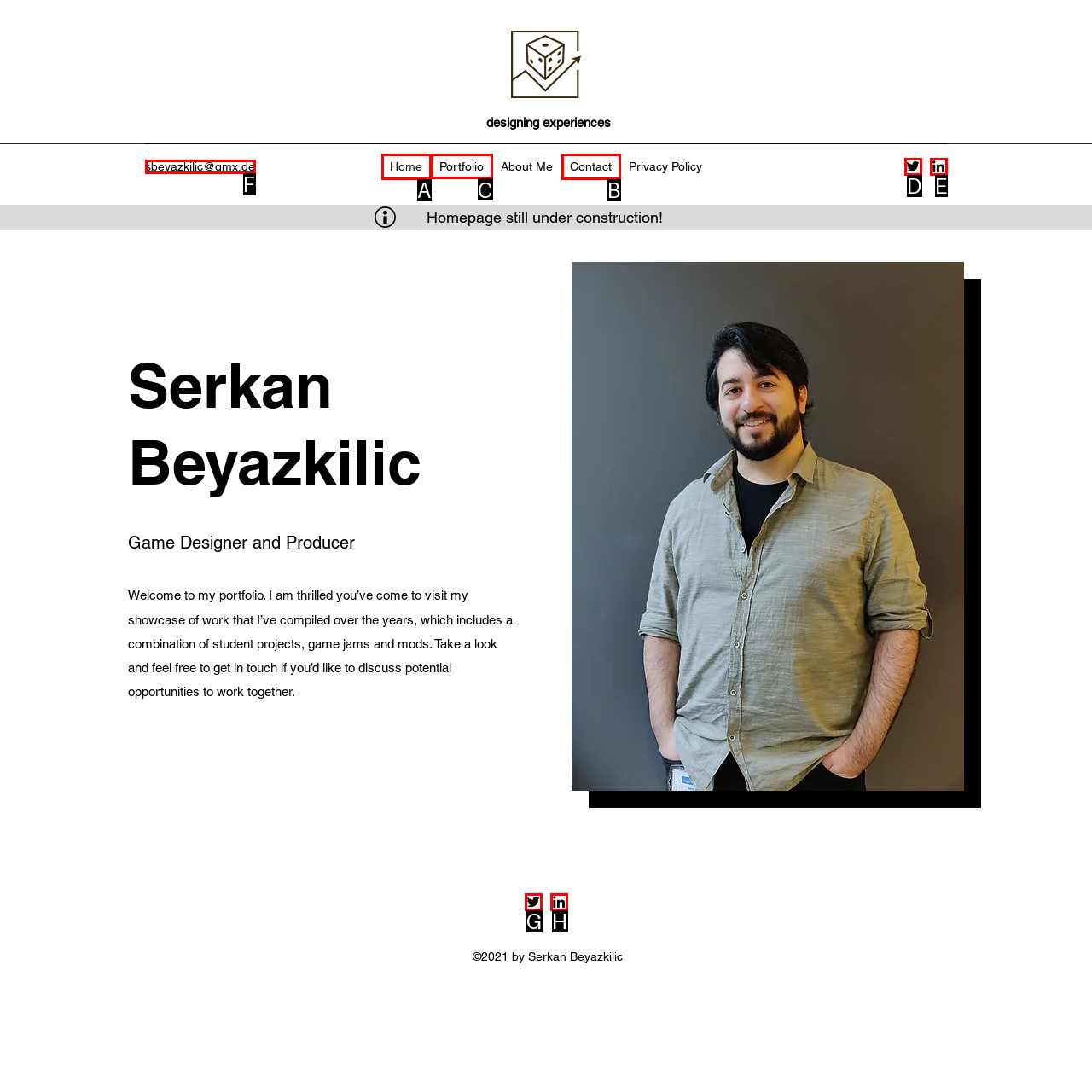To achieve the task: Visit the portfolio page, which HTML element do you need to click?
Respond with the letter of the correct option from the given choices.

C